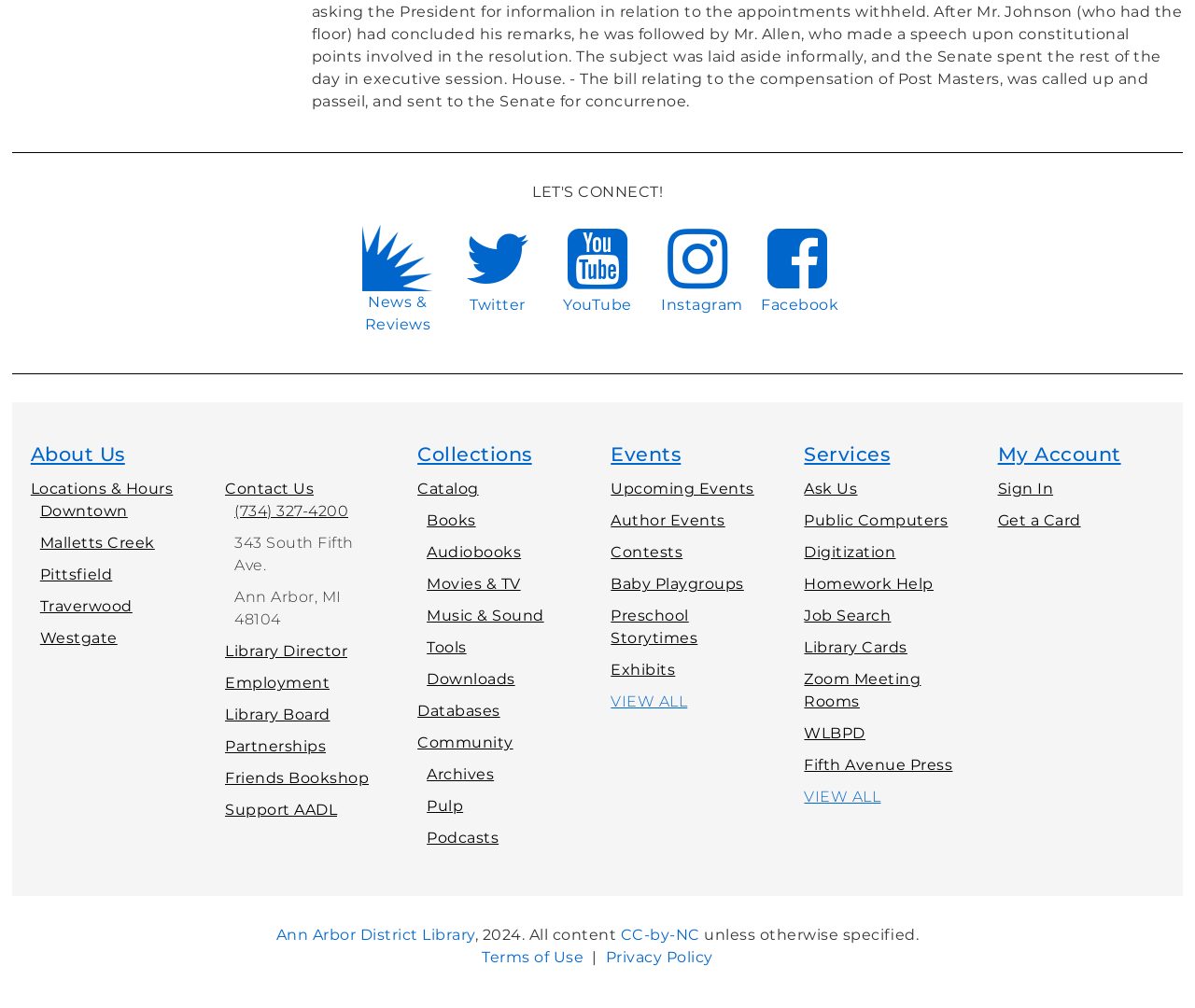Based on the visual content of the image, answer the question thoroughly: What is the phone number of the library?

I found the phone number by looking at the link with the text '(734) 327-4200' which is located at the coordinates [0.196, 0.498, 0.291, 0.516] and is a child of the element with the text 'Contact Us'.